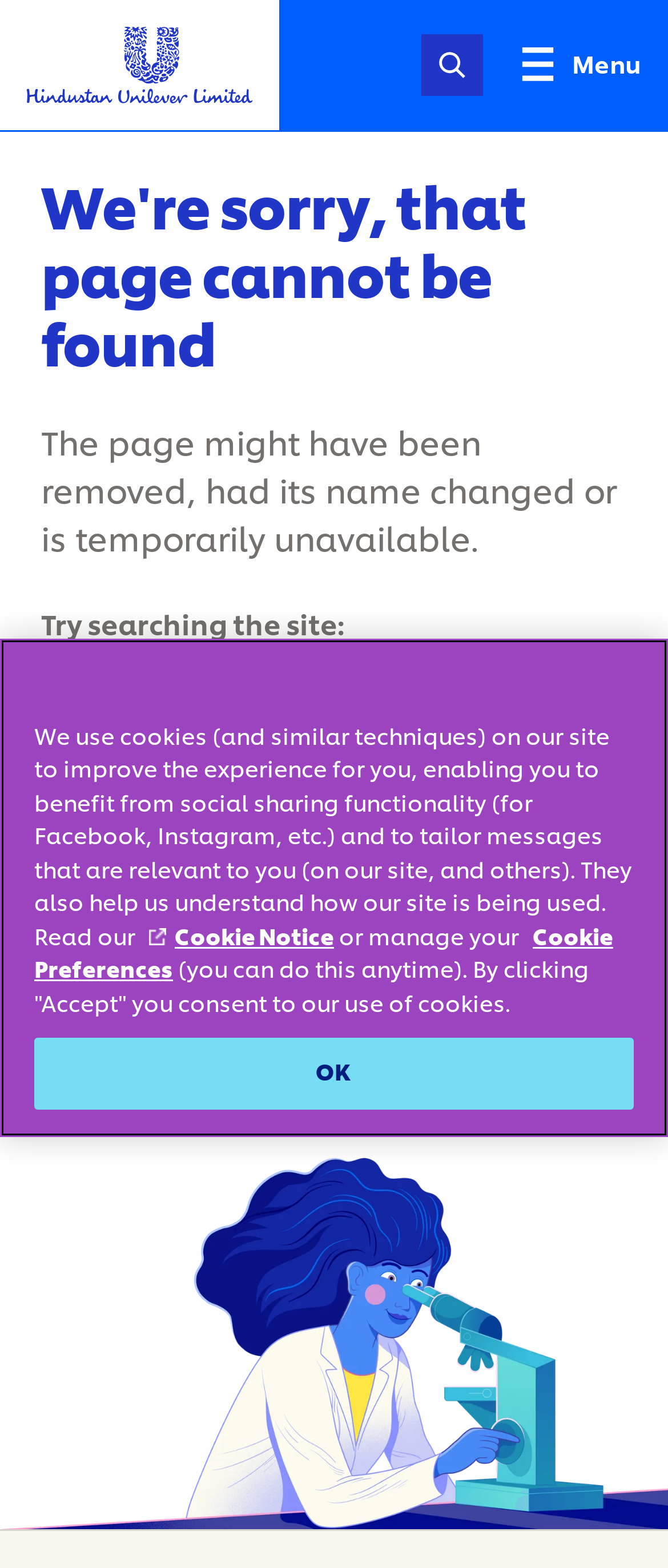Refer to the element description name="keywords" placeholder="Keyword search" and identify the corresponding bounding box in the screenshot. Format the coordinates as (top-left x, top-left y, bottom-right x, bottom-right y) with values in the range of 0 to 1.

[0.062, 0.429, 0.723, 0.482]